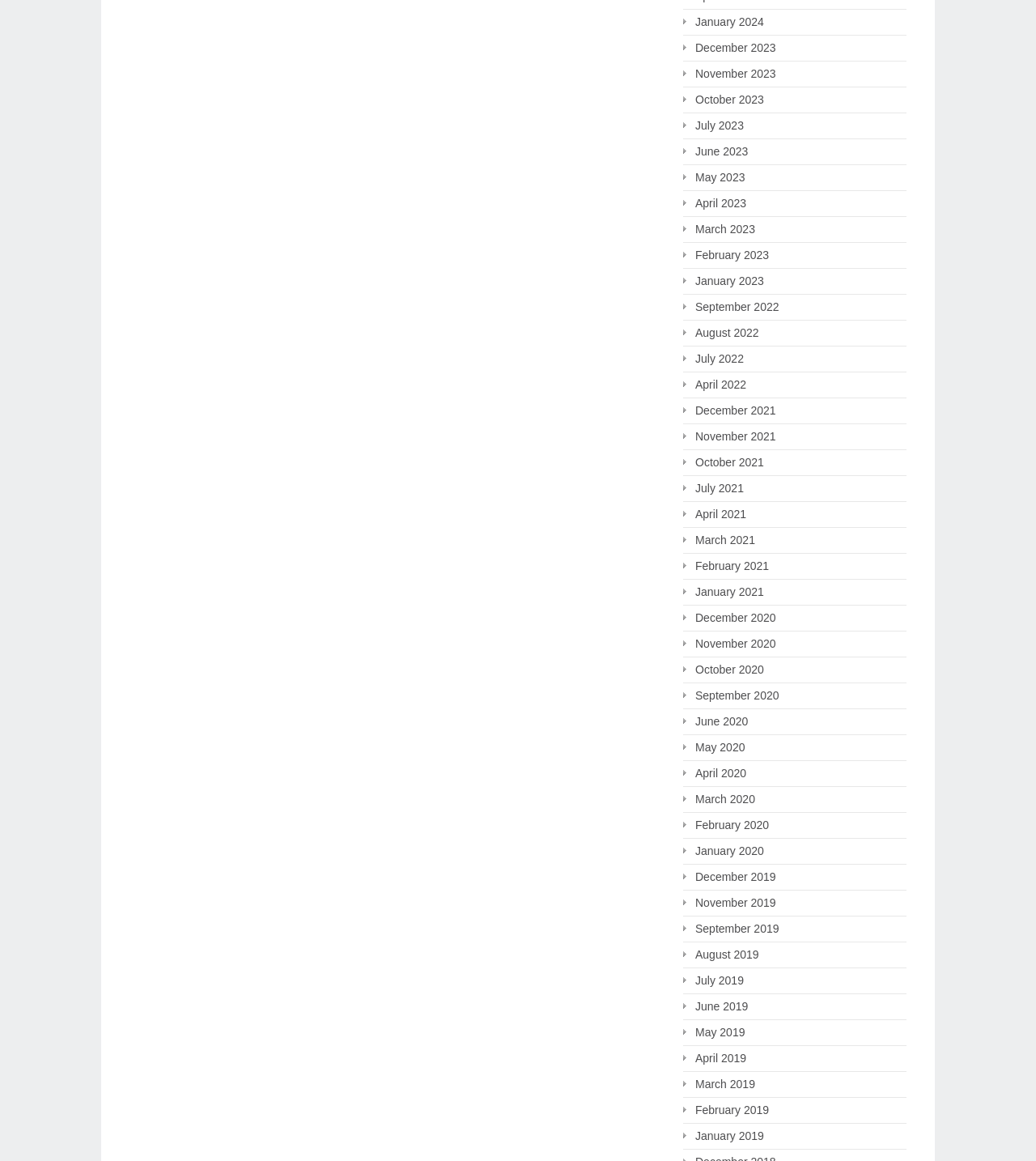Reply to the question below using a single word or brief phrase:
How are the months organized on the webpage?

In reverse chronological order